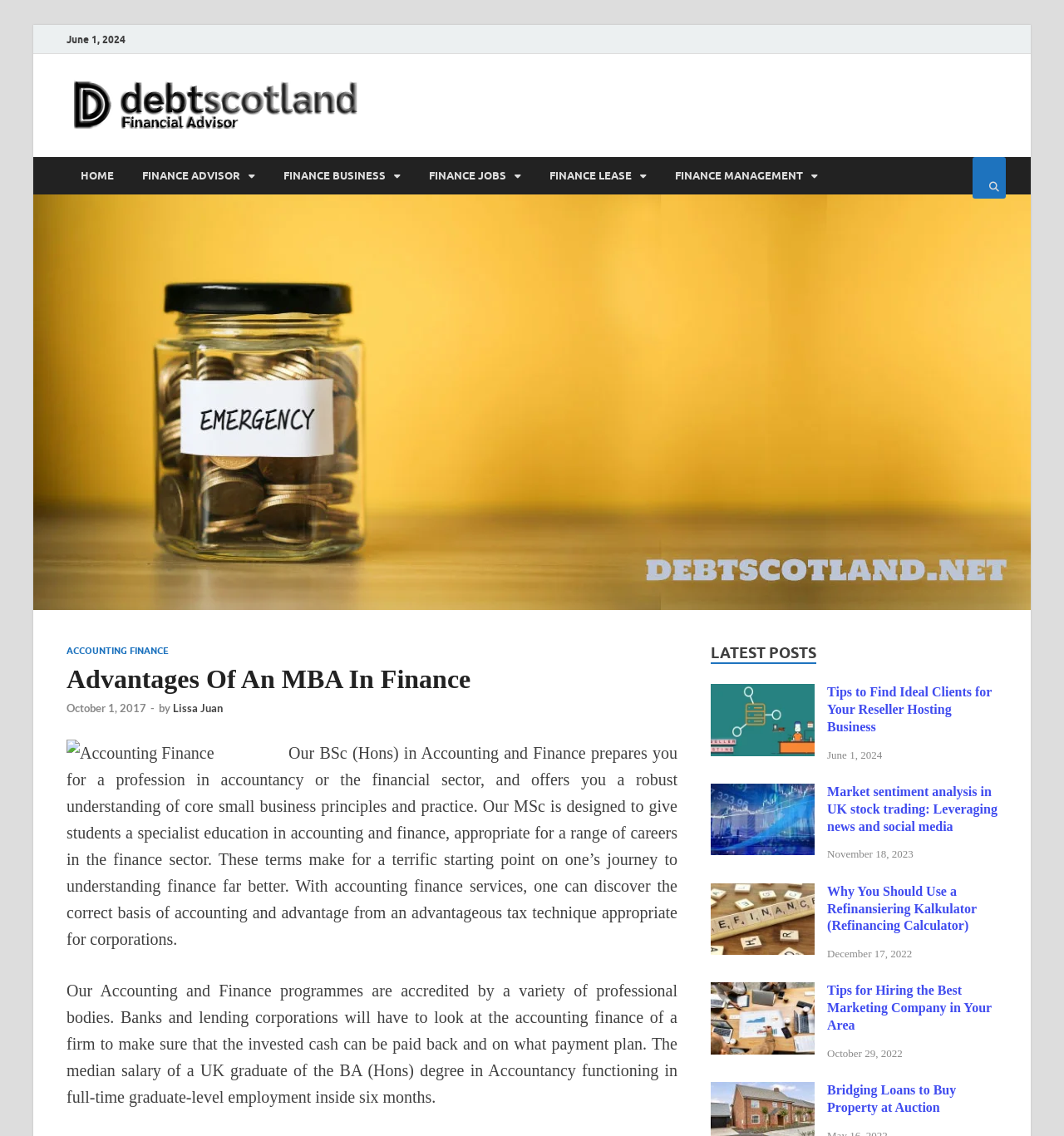Generate a thorough caption that explains the contents of the webpage.

The webpage is about the advantages of an MBA in finance, specifically on the Debtscotland.net website. At the top, there is a date "June 1, 2024" and a link to the website's homepage. Below that, there is a navigation menu with links to different finance-related topics, including "Financial Advisor", "FINANCE ADVISOR", "FINANCE BUSINESS", "FINANCE JOBS", "FINANCE LEASE", and "FINANCE MANAGEMENT". 

On the left side, there is a button with a search icon. Below the navigation menu, there is a header section with a link to "ACCOUNTING FINANCE" and a heading "Advantages Of An MBA In Finance". The author of the article is "Lissa Juan", and the article was posted on "October 1, 2017". 

The main content of the webpage is divided into two sections. The first section describes the benefits of an MBA in finance, including preparing students for a profession in accountancy or the financial sector, and providing a robust understanding of core business principles and practice. There is also an image related to accounting finance.

The second section is titled "LATEST POSTS" and lists several articles related to finance, including "Tips to Find Ideal Clients for Your Reseller Hosting Business", "Market sentiment analysis in UK stock trading: Leveraging news and social media", "Why You Should Use a Refinansiering Kalkulator (Refinancing Calculator)", "Tips for Hiring the Best Marketing Company in Your Area", and "Bridging Loans to Buy Property at Auction". Each article has a heading, a link to the article, an image, and a date posted.